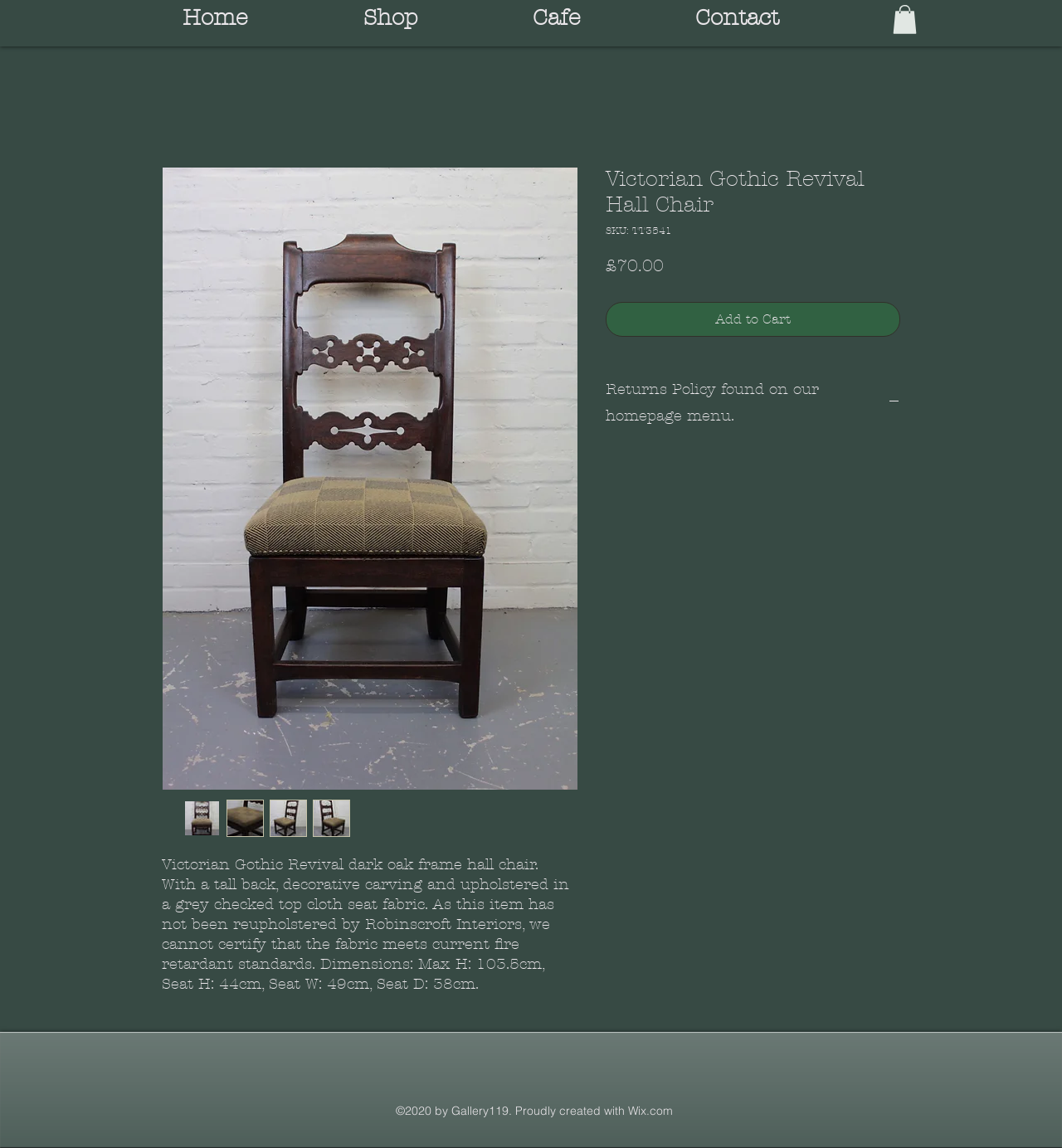Can you specify the bounding box coordinates for the region that should be clicked to fulfill this instruction: "Add the item to cart".

[0.57, 0.263, 0.848, 0.294]